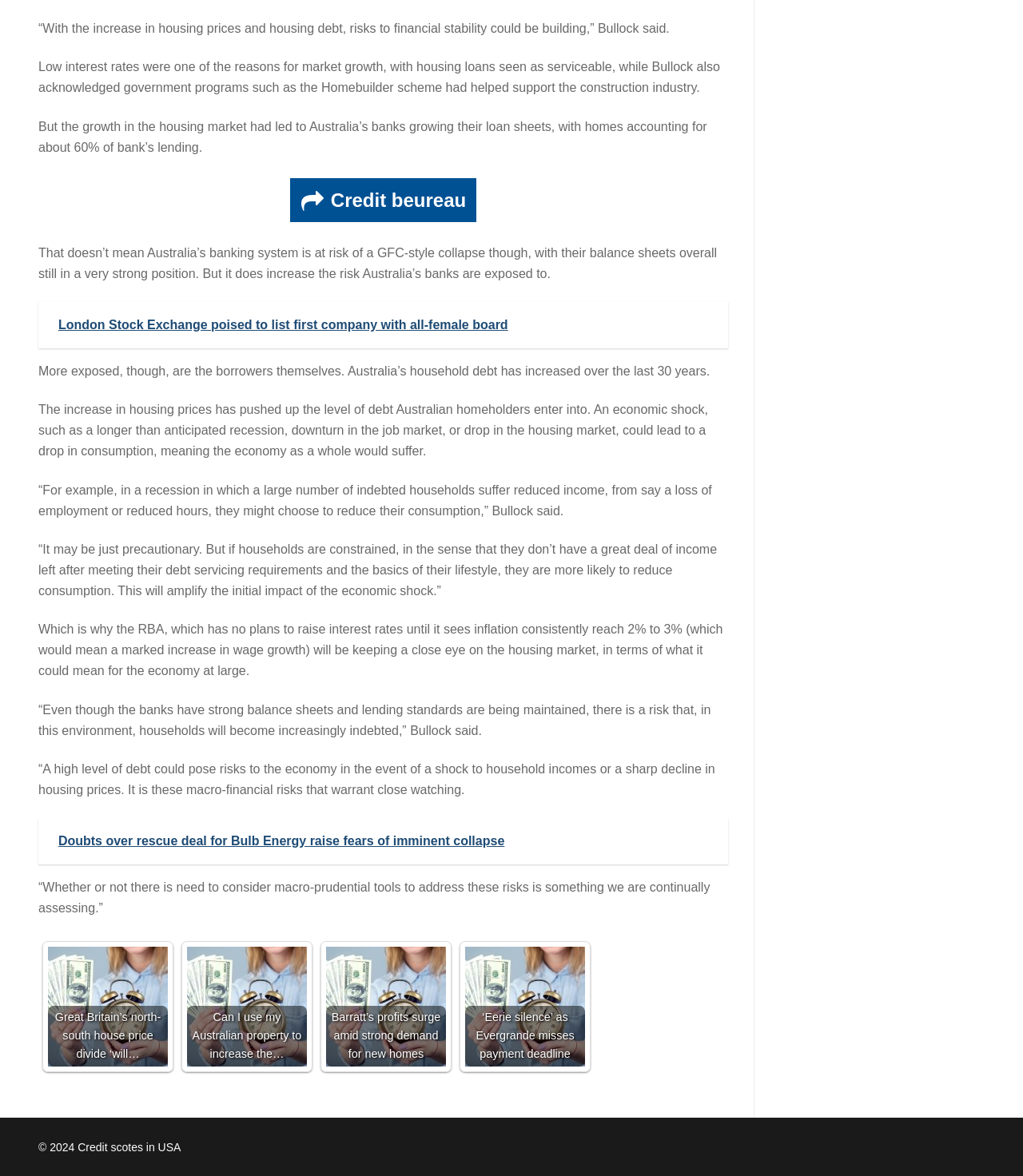Refer to the screenshot and answer the following question in detail:
What percentage of bank lending is accounted for by homes?

According to the article, homes account for about 60% of bank lending, as stated in the third paragraph.